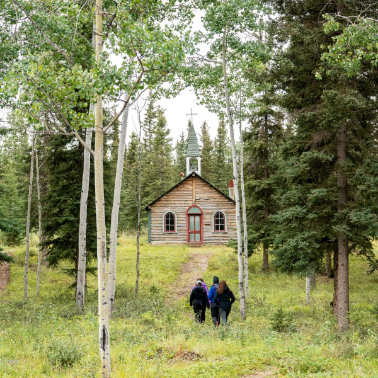What is the theme of the image?
By examining the image, provide a one-word or phrase answer.

Oral traditions